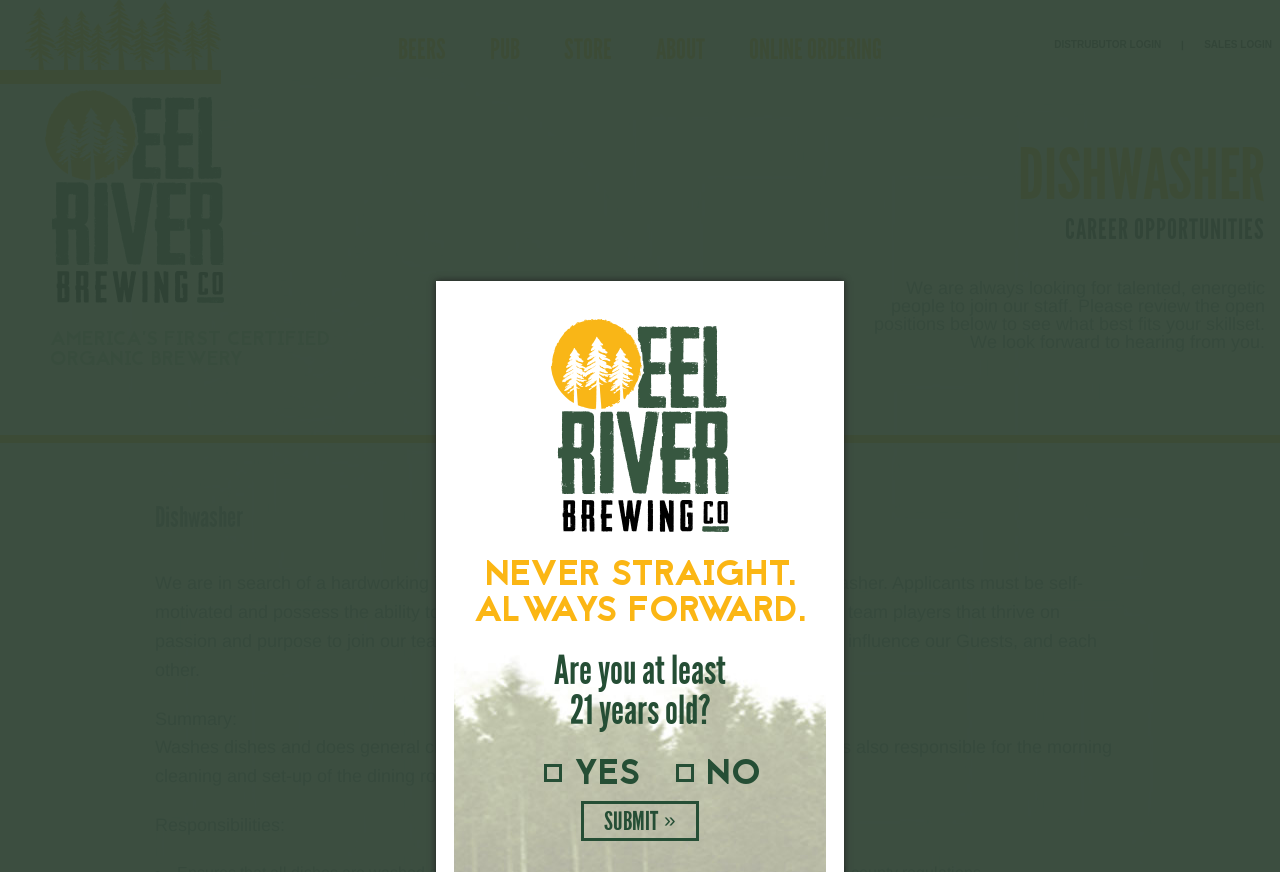What is the certification held by the brewery?
Based on the image content, provide your answer in one word or a short phrase.

Certified Organic